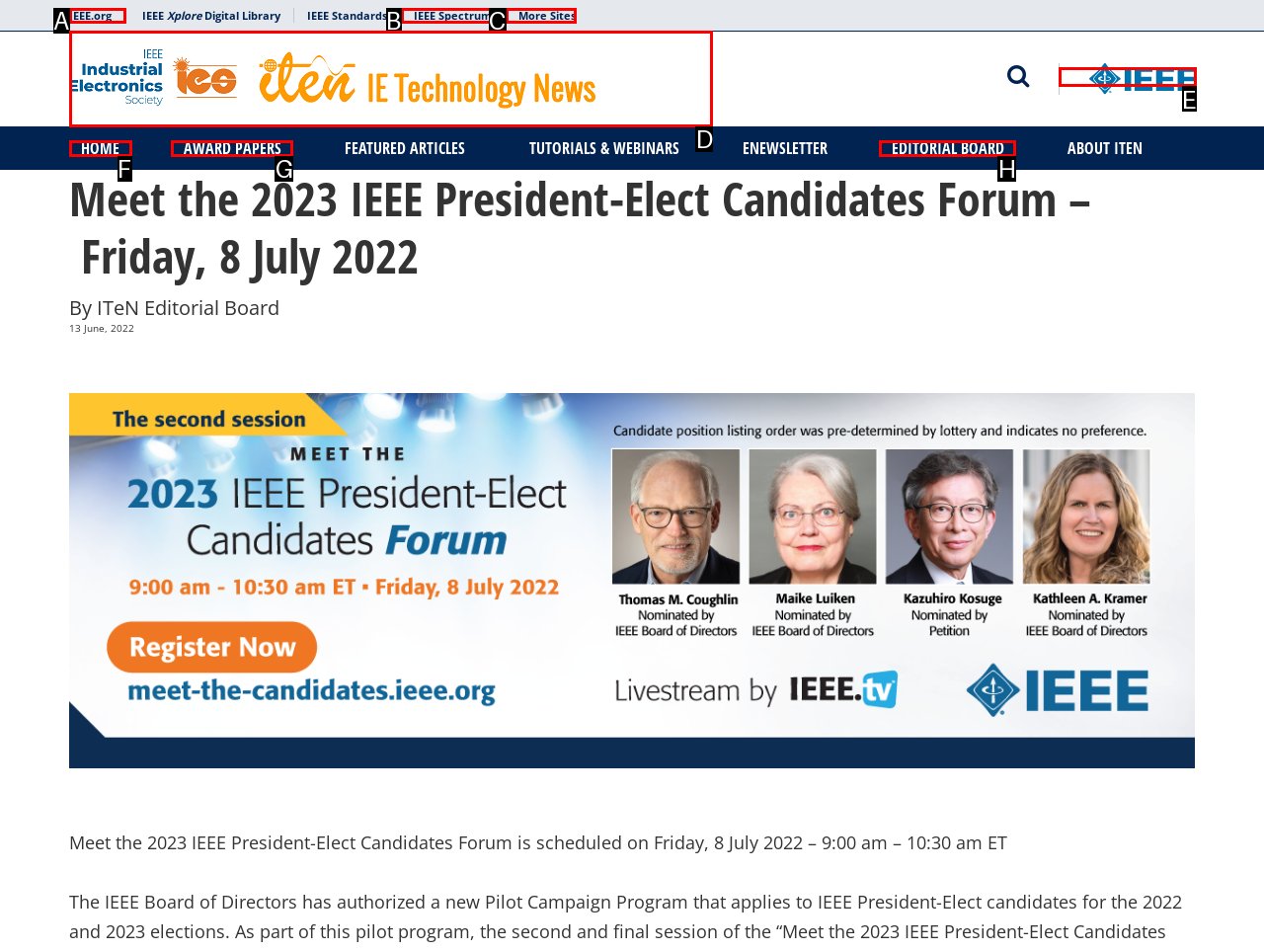For the task: Learn more about IEEE Industrial Electronic Technology News, identify the HTML element to click.
Provide the letter corresponding to the right choice from the given options.

D